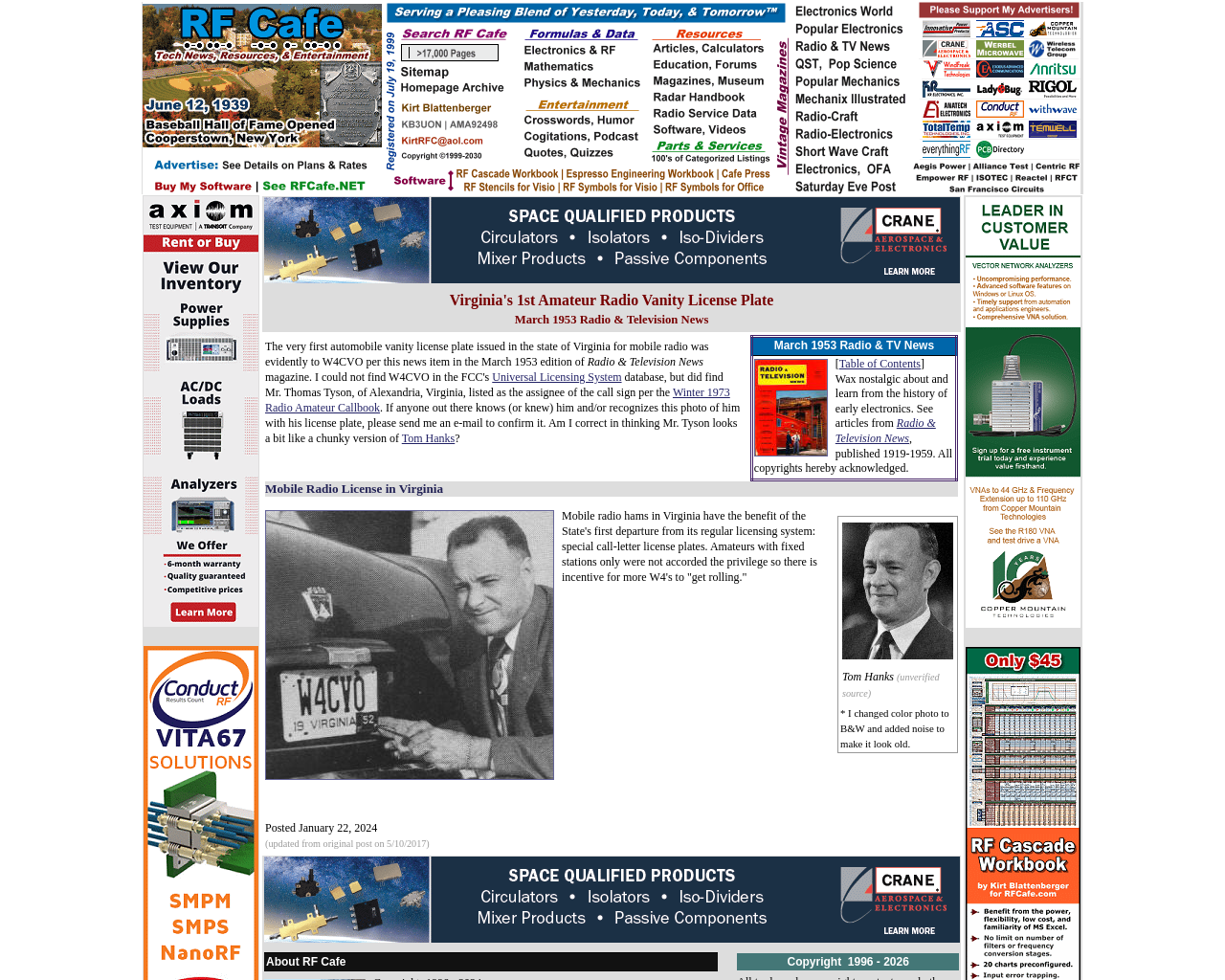Using the element description: "Tom Hanks", determine the bounding box coordinates for the specified UI element. The coordinates should be four float numbers between 0 and 1, [left, top, right, bottom].

[0.328, 0.441, 0.371, 0.455]